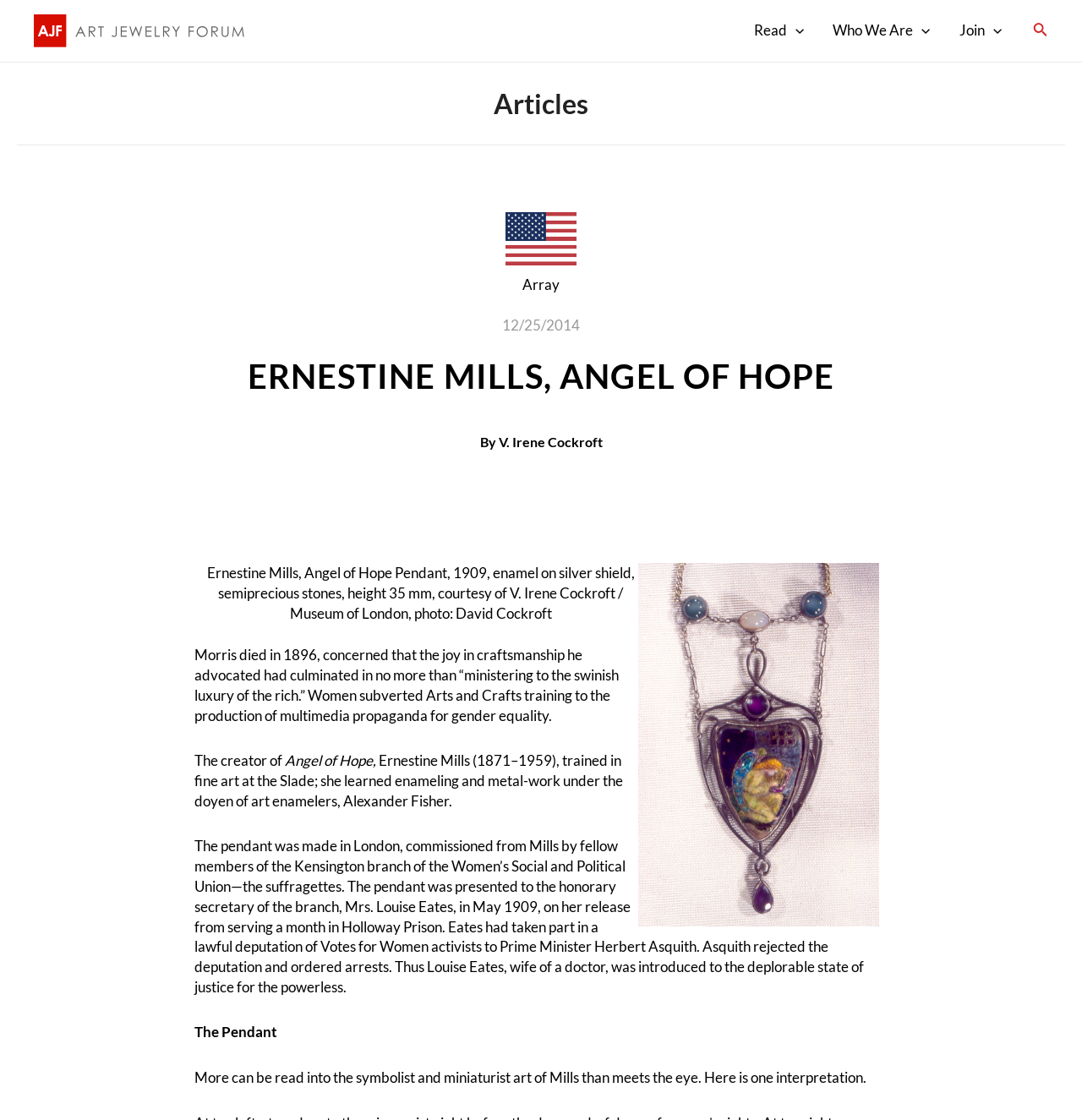What is the name of the artist who created the Angel of Hope Pendant?
Please answer the question with as much detail as possible using the screenshot.

The answer can be found in the figure caption, which states 'Ernestine Mills, Angel of Hope Pendant, 1909, enamel on silver shield, semiprecious stones, height 35 mm, courtesy of V. Irene Cockroft / Museum of London, photo: David Cockroft'. The artist's name is mentioned at the beginning of the caption.